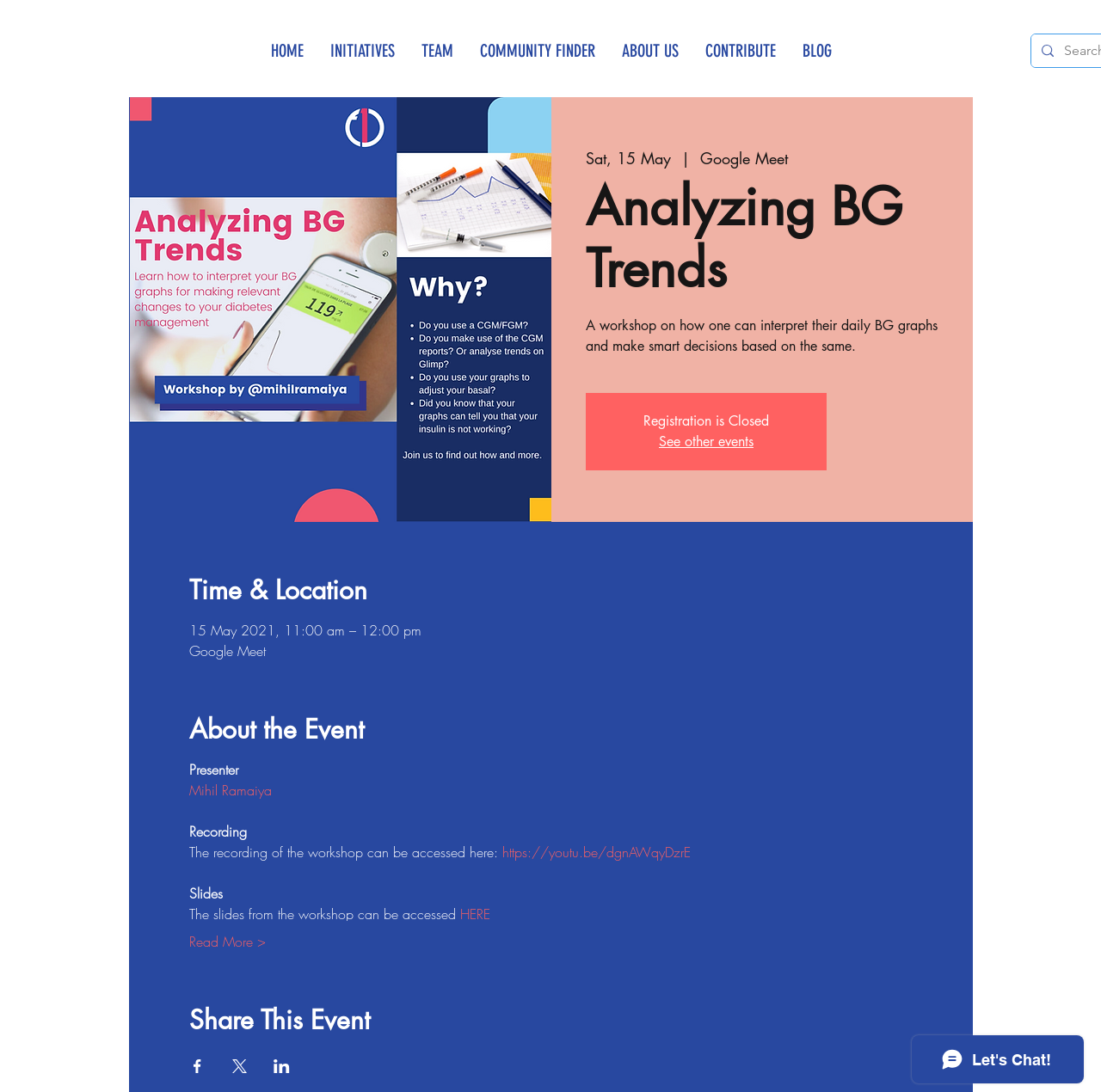Extract the primary header of the webpage and generate its text.

Analyzing BG Trends